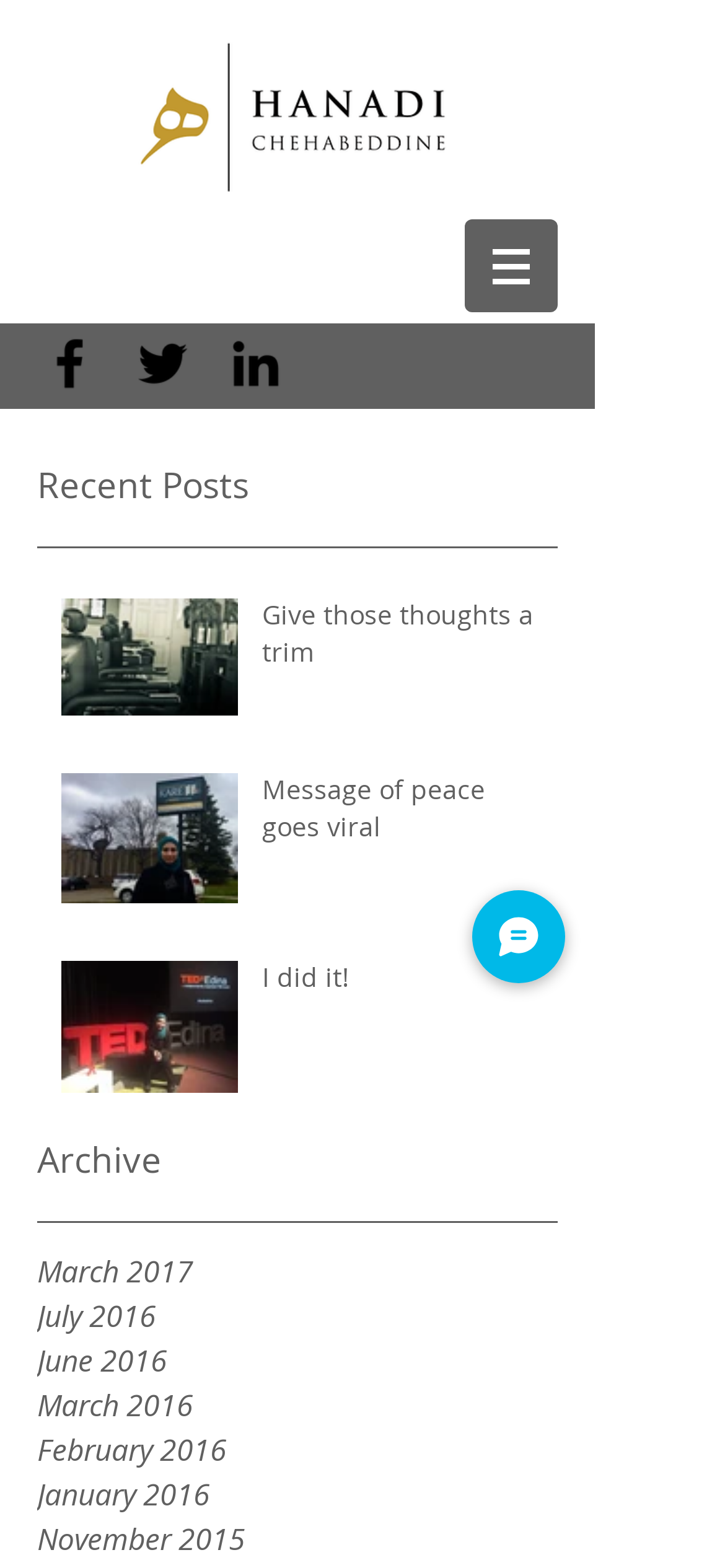Use the information in the screenshot to answer the question comprehensively: How many social media links are available?

I counted the number of social media links in the 'Social Bar' section, which includes Facebook, Twitter, and LinkedIn.